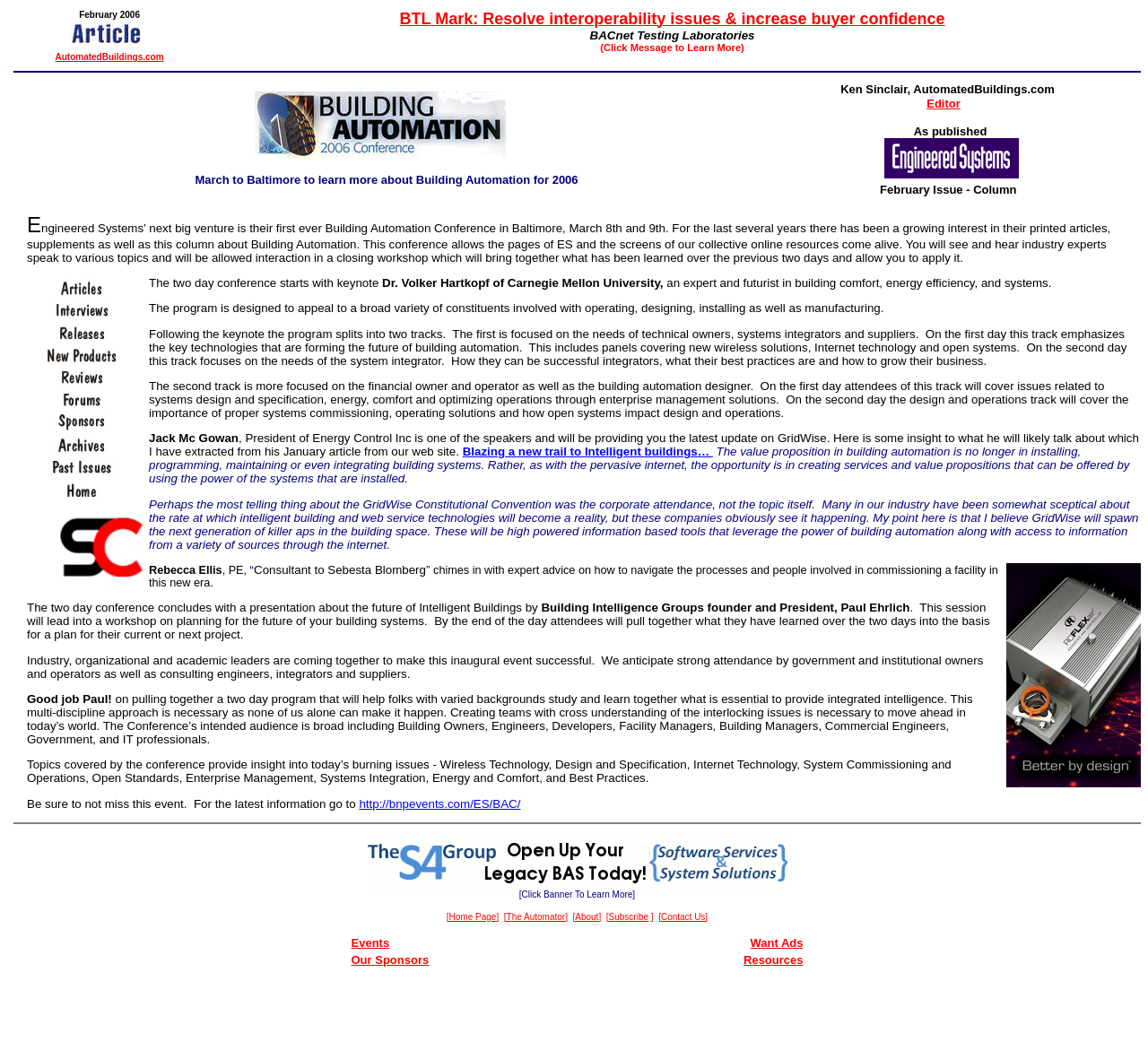Find the bounding box coordinates of the clickable area that will achieve the following instruction: "View the 'Past Issues' page".

[0.014, 0.446, 0.127, 0.46]